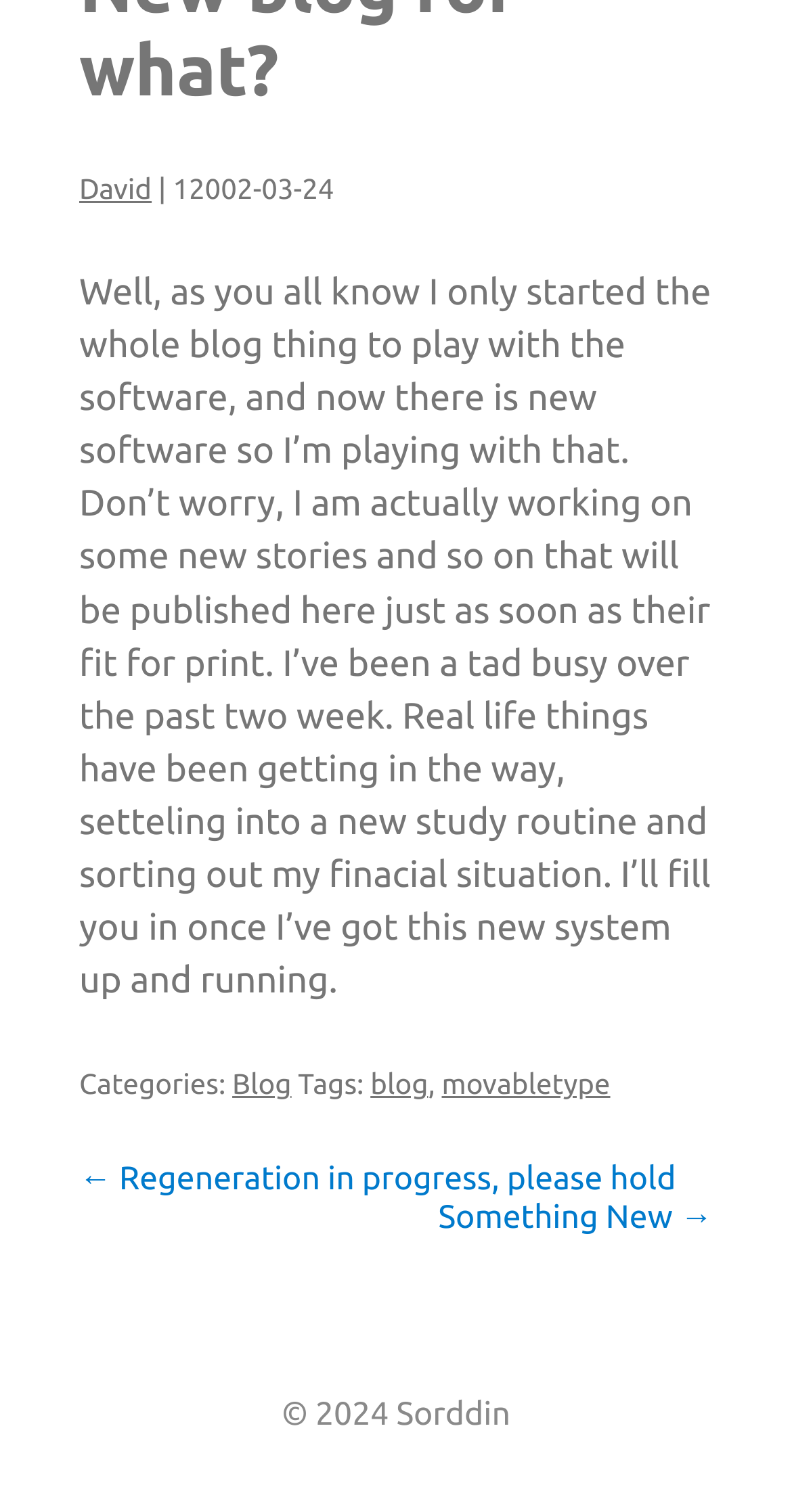Bounding box coordinates are given in the format (top-left x, top-left y, bottom-right x, bottom-right y). All values should be floating point numbers between 0 and 1. Provide the bounding box coordinate for the UI element described as: Something New →

[0.553, 0.794, 0.9, 0.818]